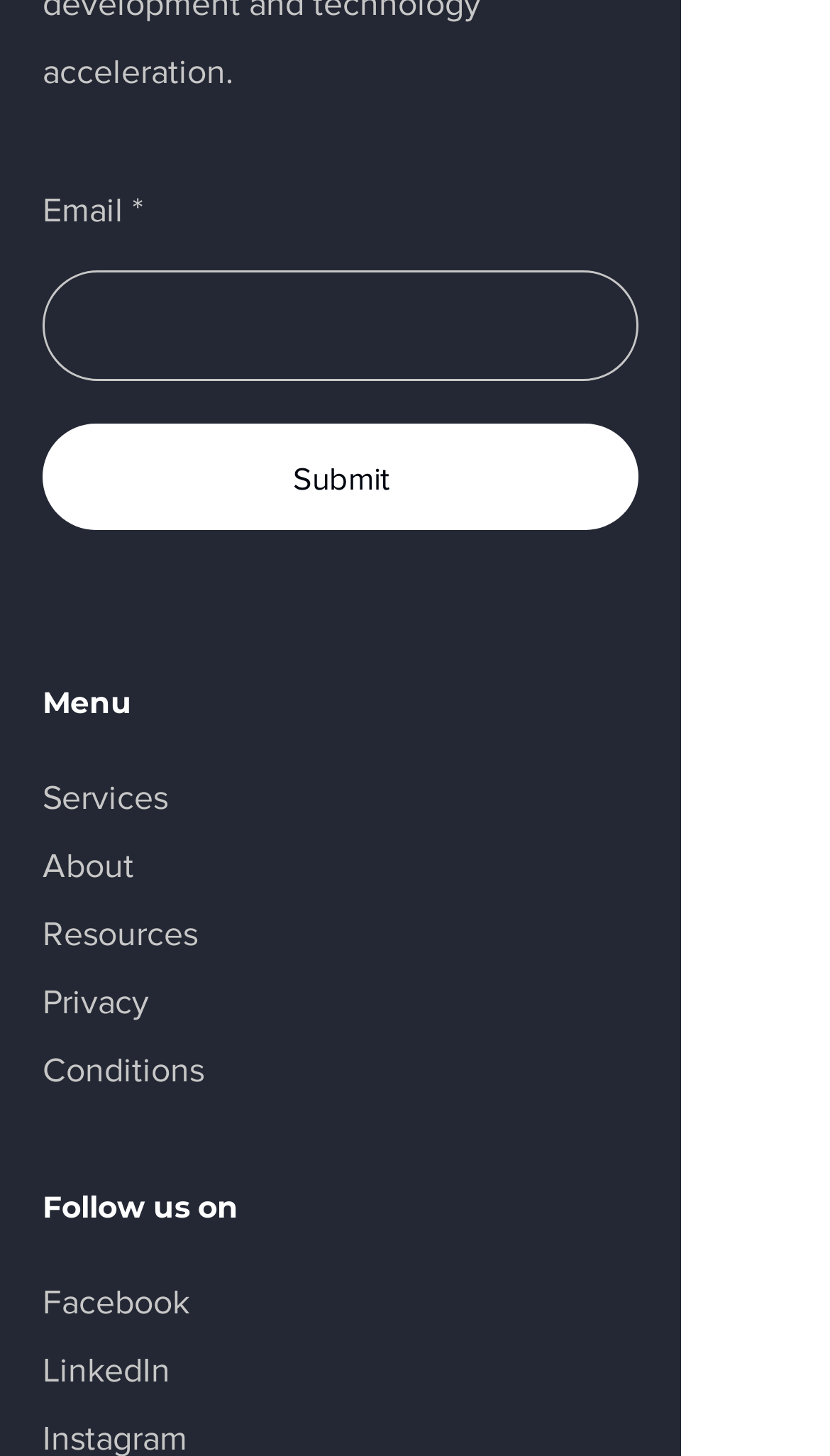Please answer the following question using a single word or phrase: 
What is the label of the first text box?

Email